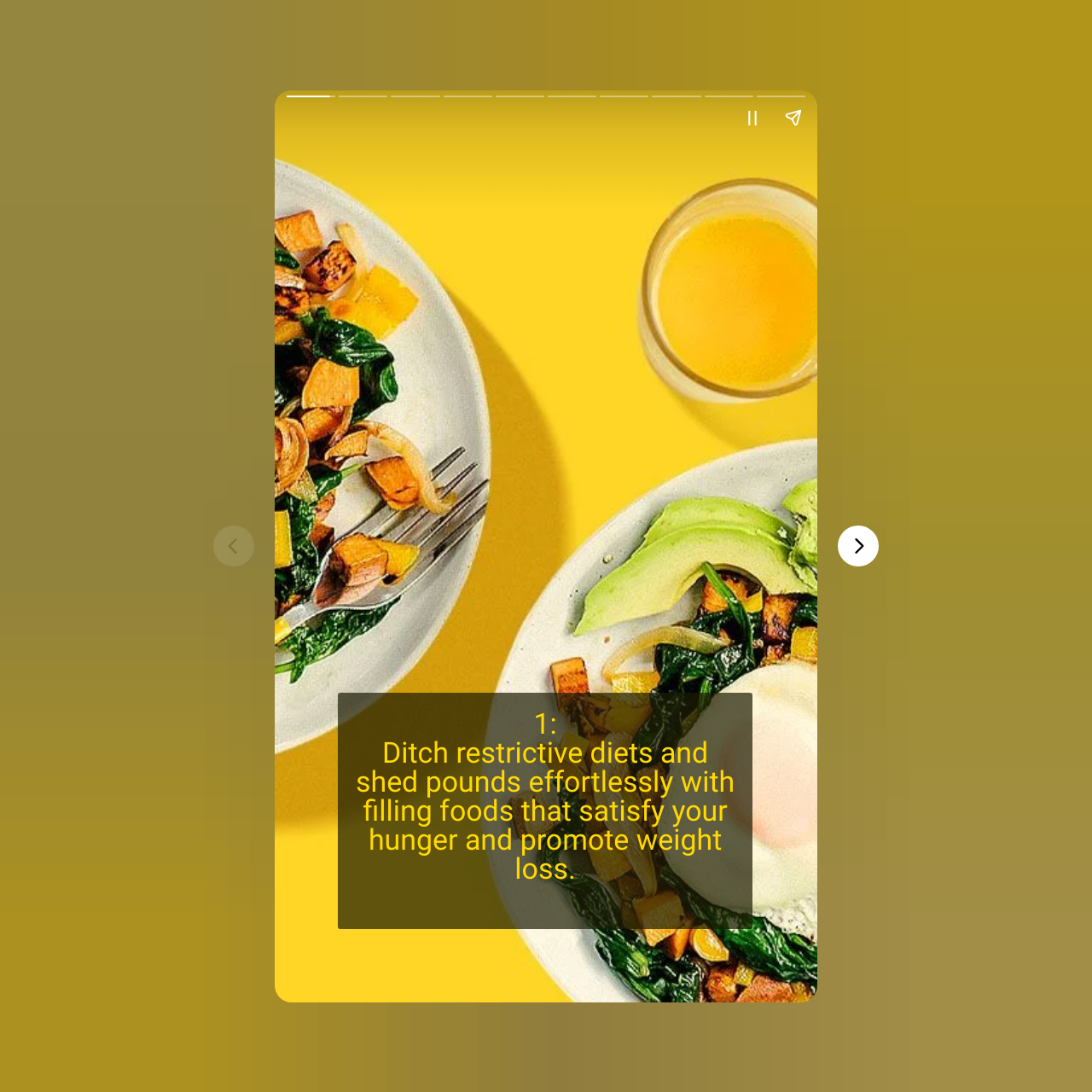Please identify the primary heading of the webpage and give its text content.

LIKE
SHARE
SUBSCRIBE